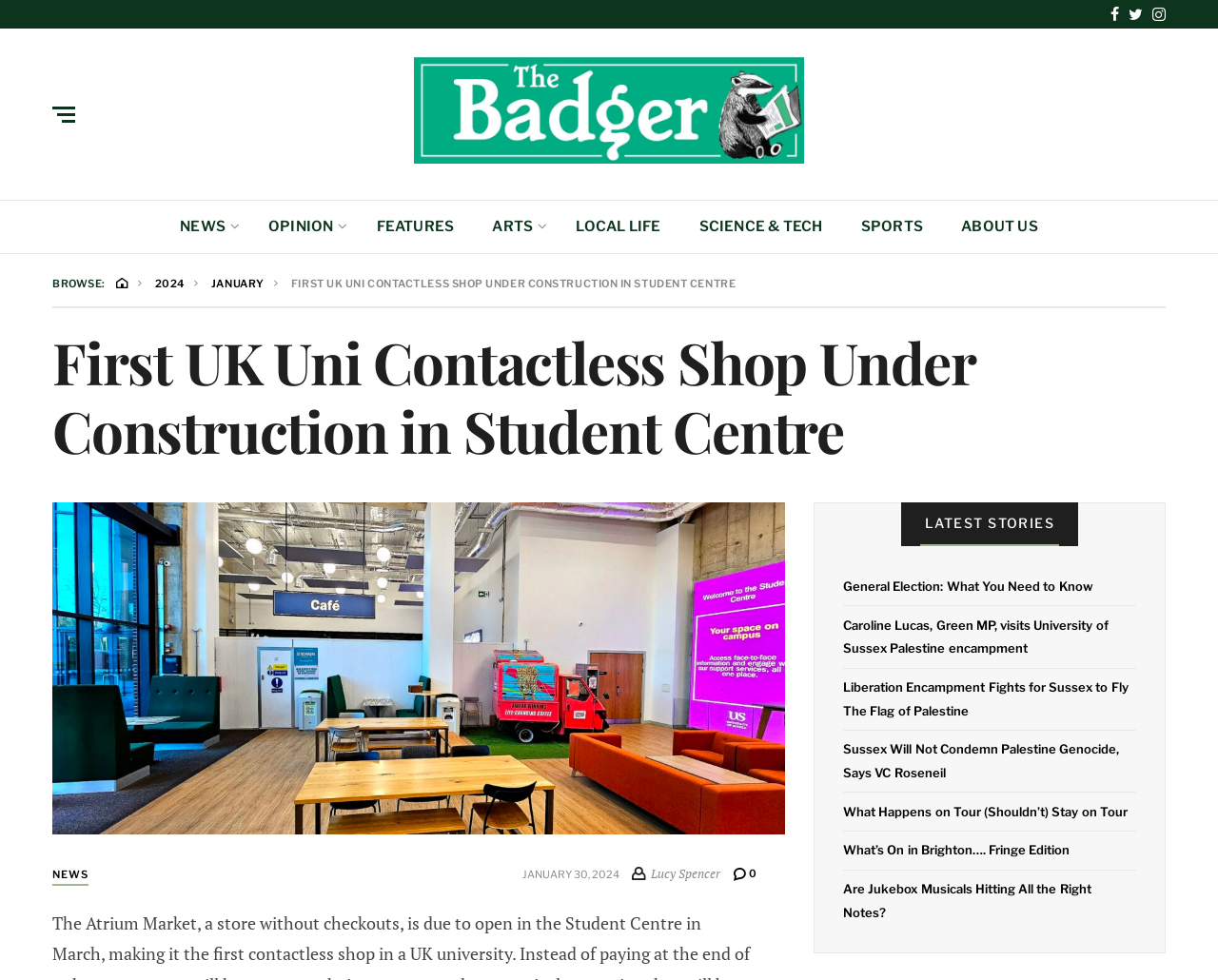Detail the various sections and features present on the webpage.

The webpage appears to be a news article from "The Badger" publication. At the top, there are three social media links for Facebook, Twitter, and Instagram, aligned horizontally. Below them, there is a link to "The Badger" with an accompanying image. 

On the left side, there is a navigation menu with links to different sections, including "NEWS", "OPINION", "FEATURES", "ARTS", "LOCAL LIFE", "SCIENCE & TECH", "SPORTS", and "ABOUT US". 

The main content of the page is an article titled "First UK Uni Contactless Shop Under Construction in Student Centre". The article has a breadcrumb navigation above it, showing the categories "BROWSE" and the date "2024 JANUARY". 

Below the title, there is a large image related to the article. The article's content is not explicitly described, but it appears to be a news story about a contactless shop being built in a student center.

At the bottom of the page, there is a section titled "LATEST STORIES" with six links to other news articles, including "General Election: What You Need to Know" and "What’s On in Brighton…. Fringe Edition".